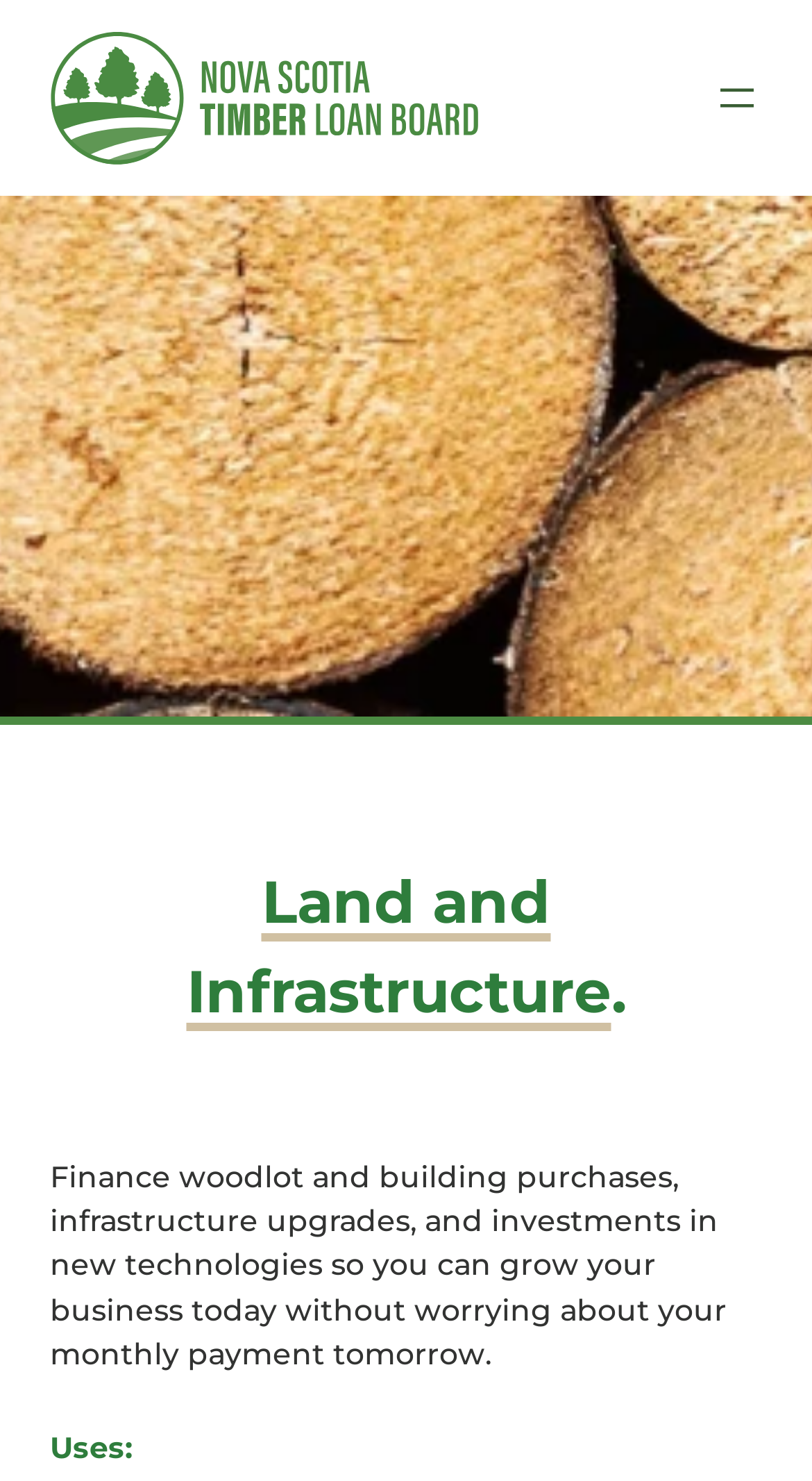Answer succinctly with a single word or phrase:
What is the image above the navigation menu?

Pine logs sawn and stacked